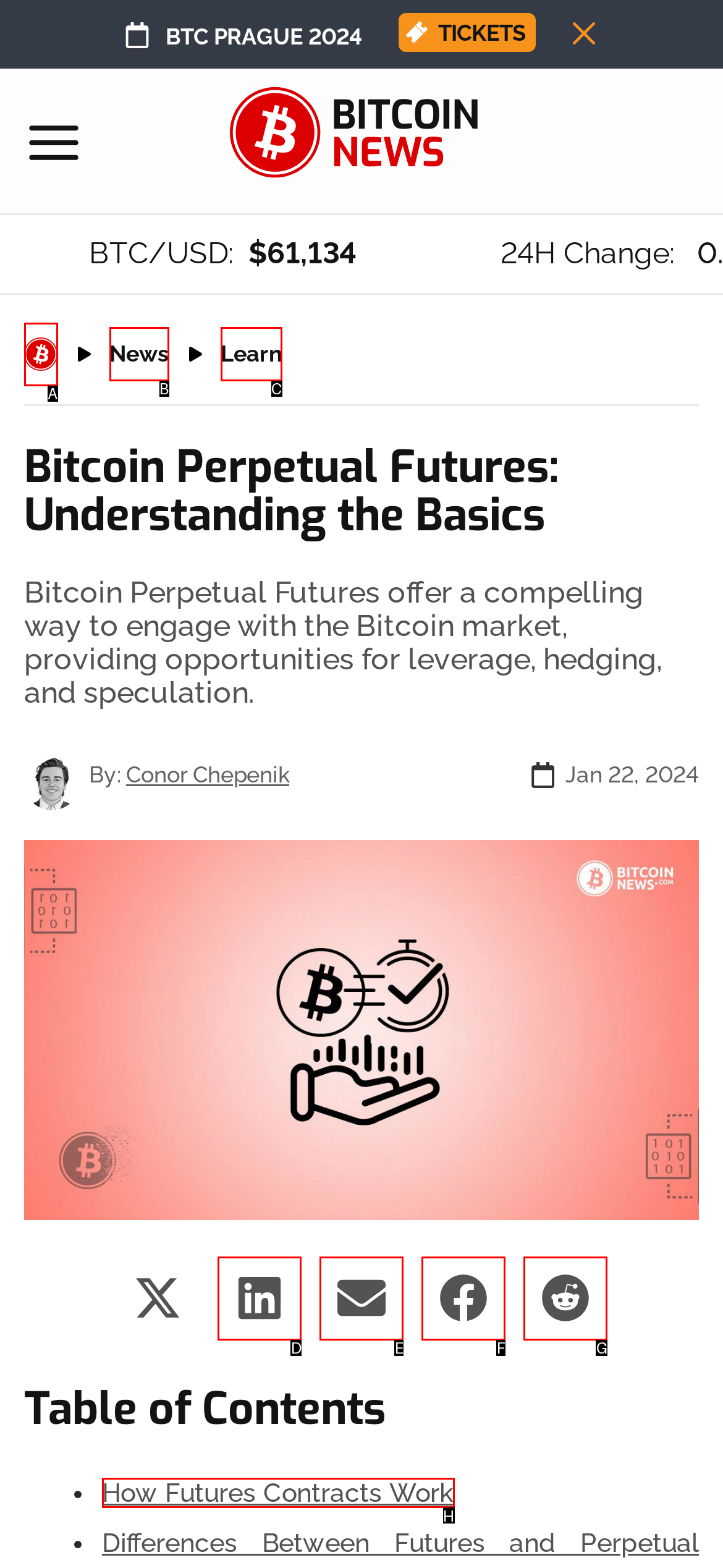Point out the option that aligns with the description: Learn
Provide the letter of the corresponding choice directly.

C